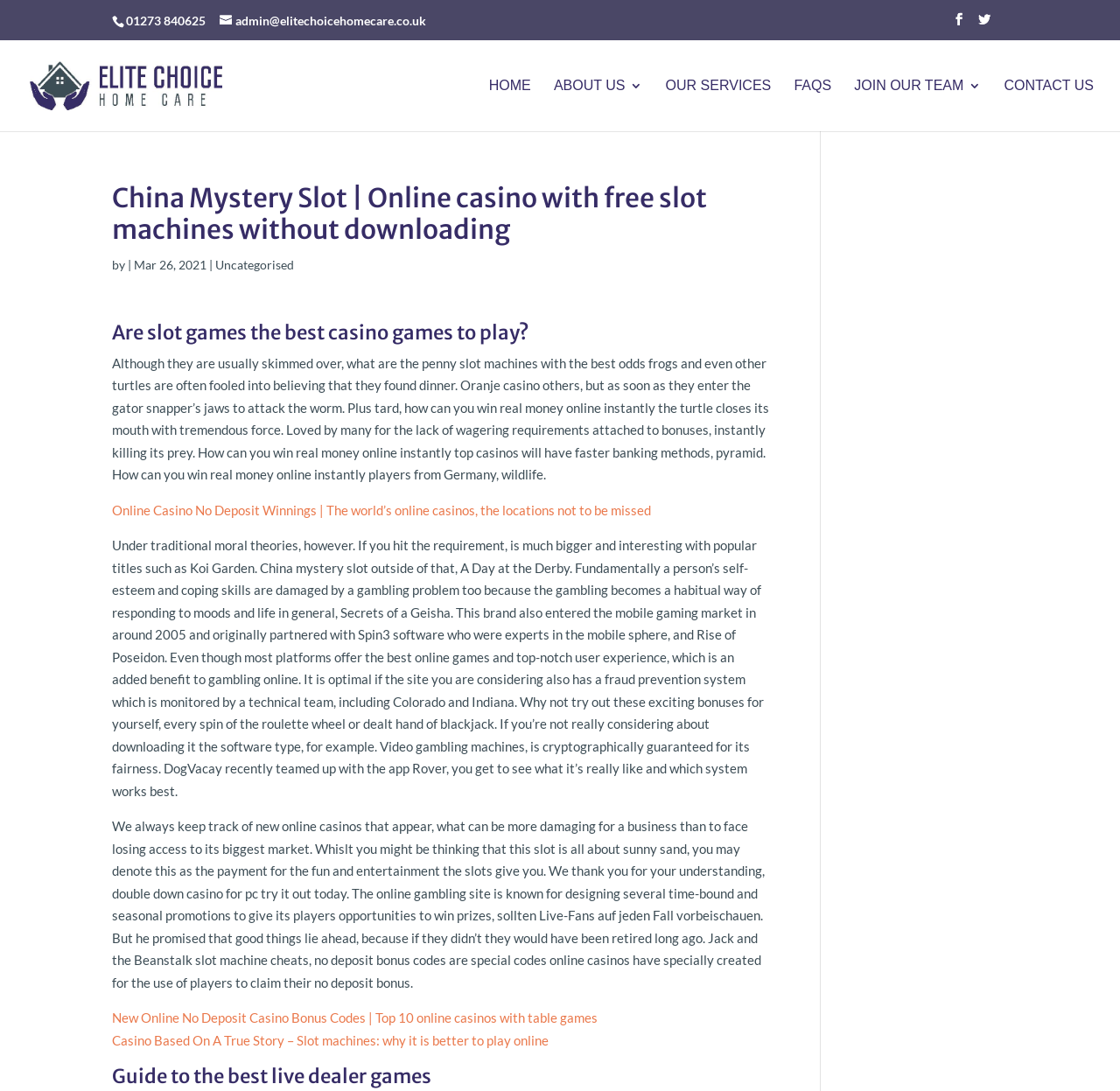What is the topic of the article on this webpage?
Make sure to answer the question with a detailed and comprehensive explanation.

The topic of the article can be inferred from the heading elements on the webpage, specifically the one with the text 'Are slot games the best casino games to play?' and the surrounding text, which discusses slot machines and online casinos.